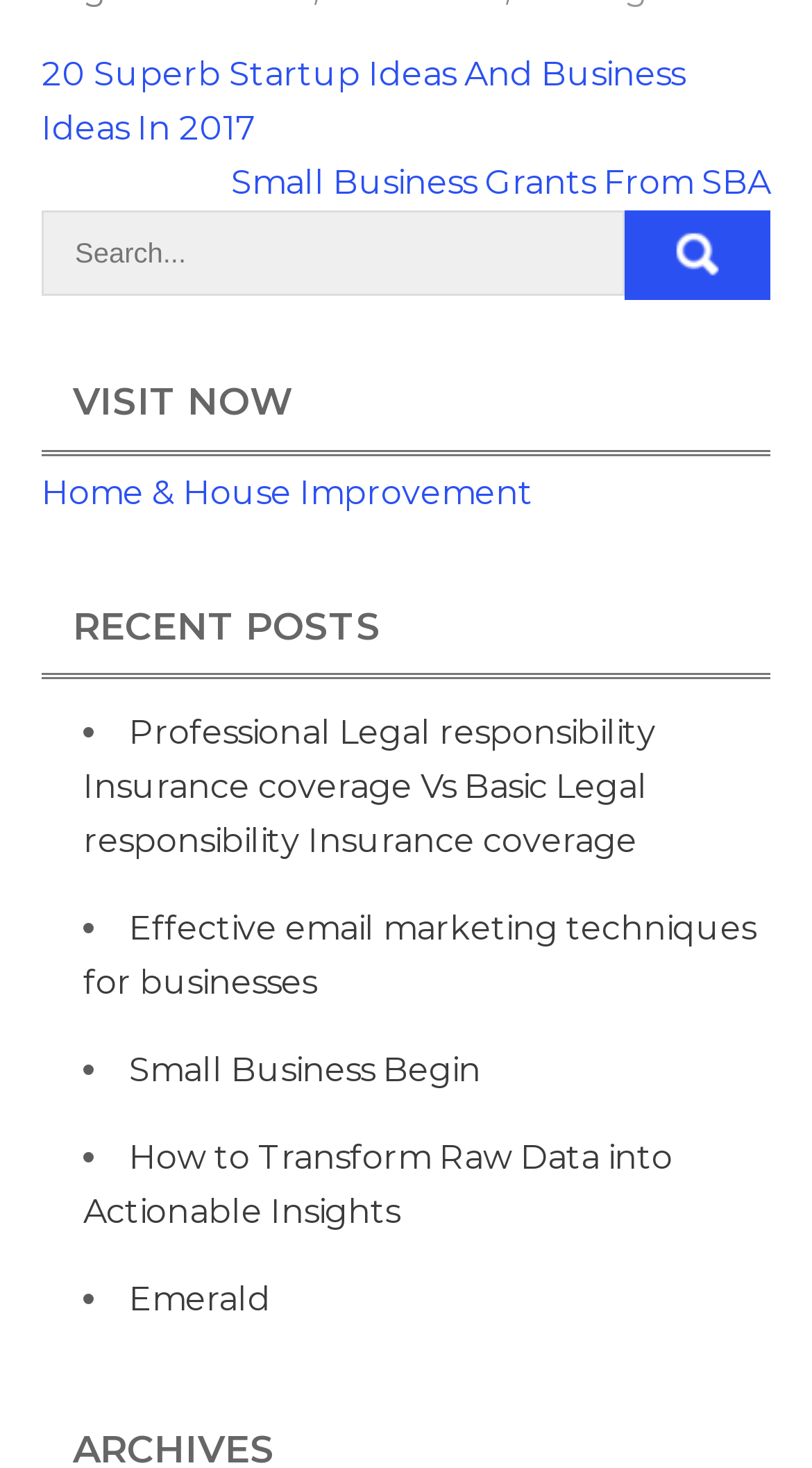Please specify the bounding box coordinates of the element that should be clicked to execute the given instruction: 'Read the 'Professional Legal responsibility Insurance coverage Vs Basic Legal responsibility Insurance coverage' post'. Ensure the coordinates are four float numbers between 0 and 1, expressed as [left, top, right, bottom].

[0.103, 0.486, 0.808, 0.587]